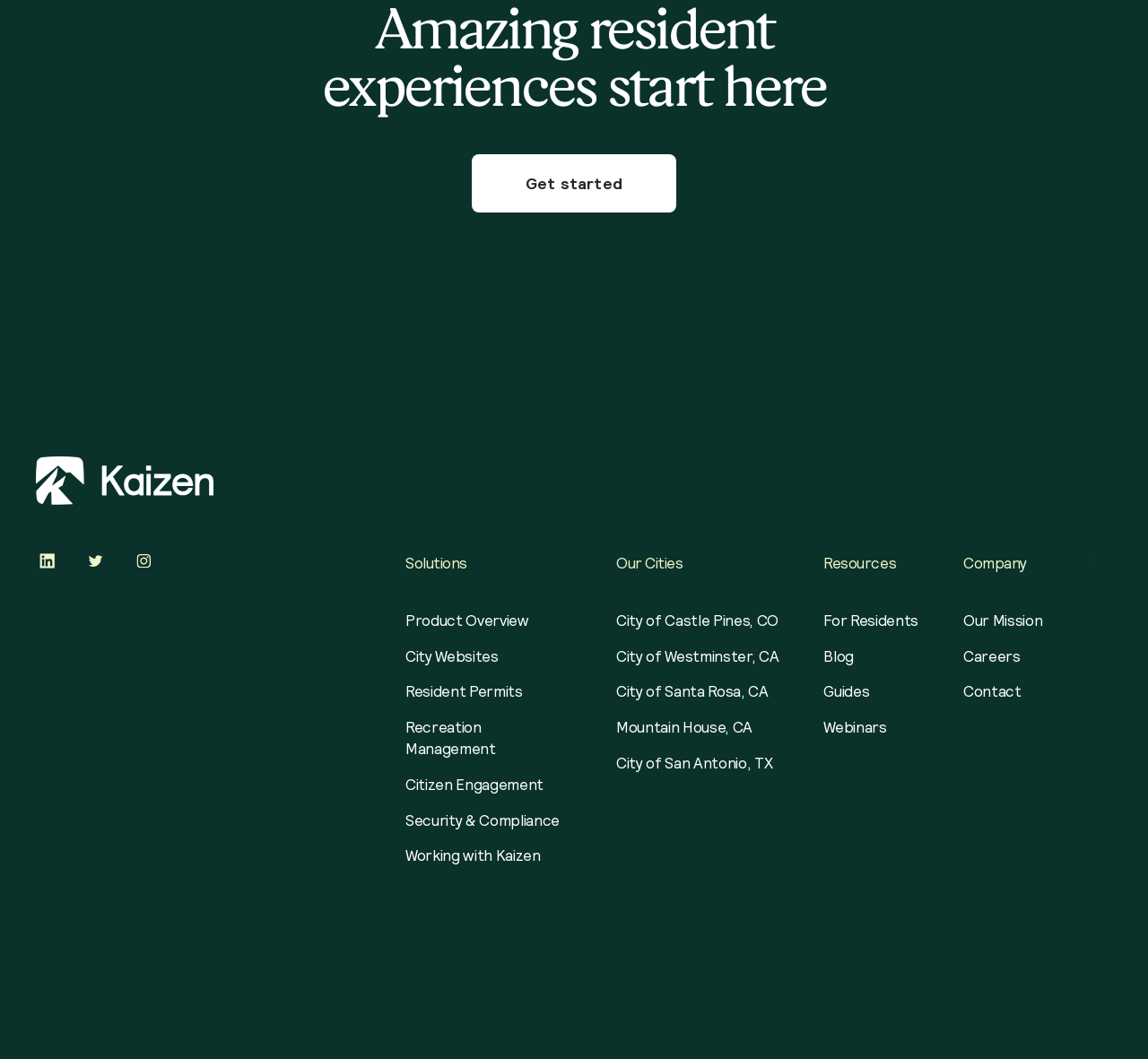Find the bounding box coordinates of the element you need to click on to perform this action: 'Read the 'Blog''. The coordinates should be represented by four float values between 0 and 1, in the format [left, top, right, bottom].

[0.717, 0.61, 0.8, 0.63]